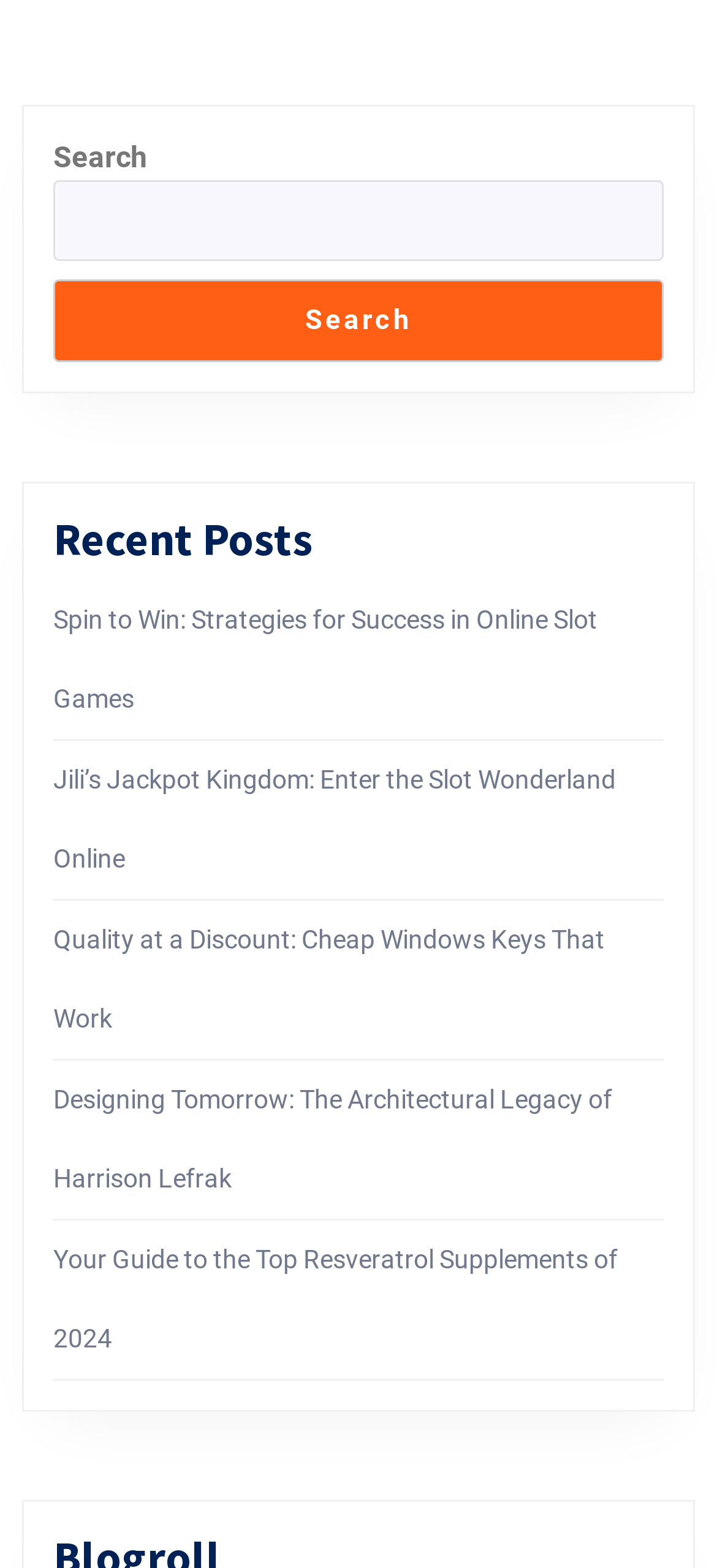Please reply to the following question with a single word or a short phrase:
What is the last post about?

Resveratrol Supplements